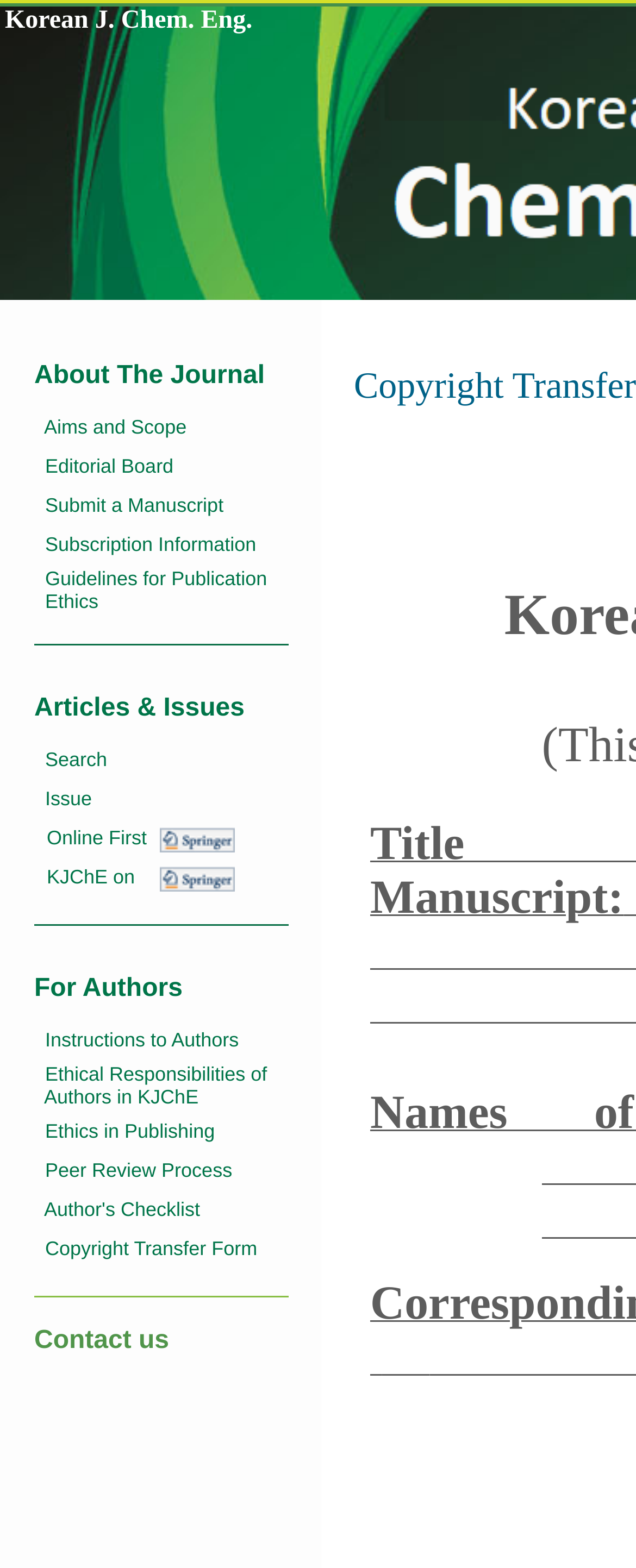Identify the bounding box of the UI component described as: "Search".

[0.071, 0.477, 0.168, 0.492]